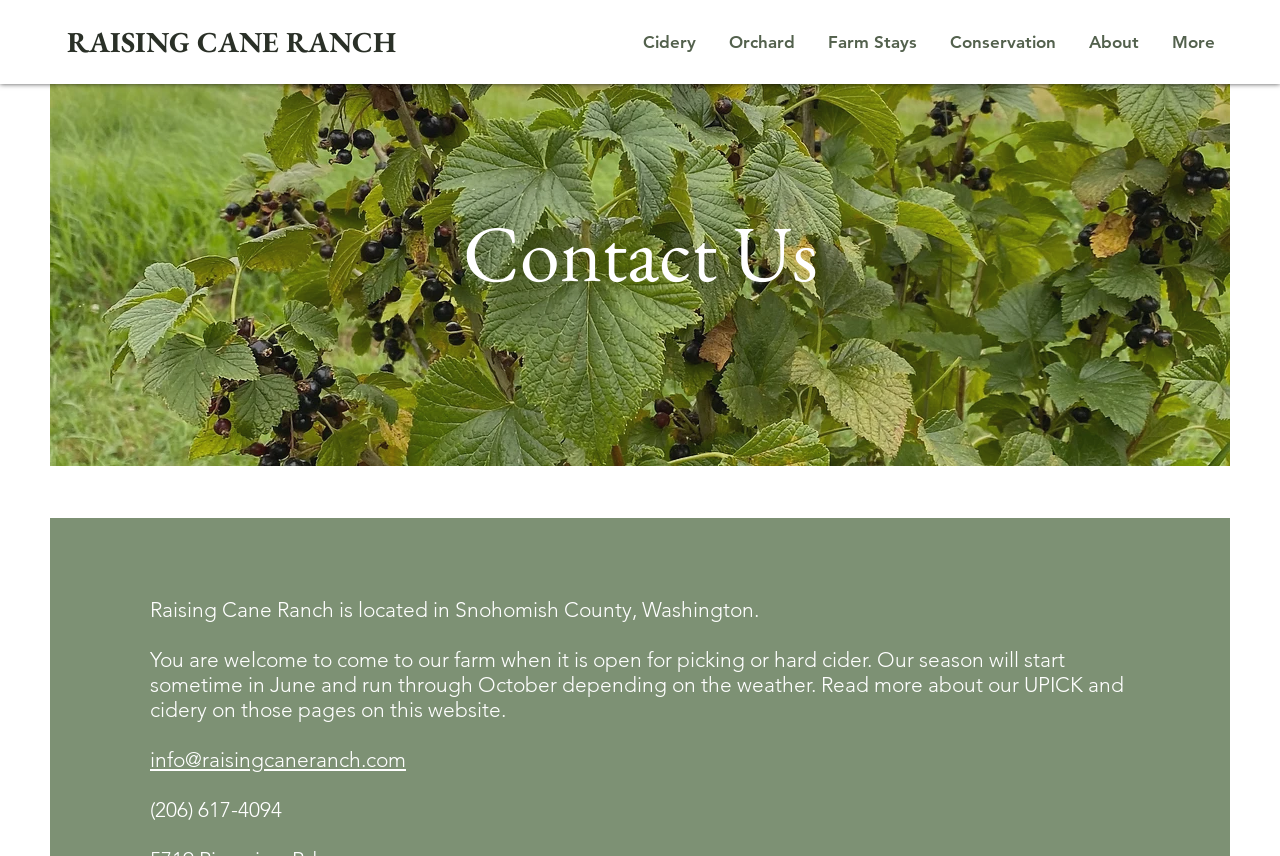Find the bounding box of the UI element described as follows: "Farm Stays".

[0.633, 0.03, 0.728, 0.068]